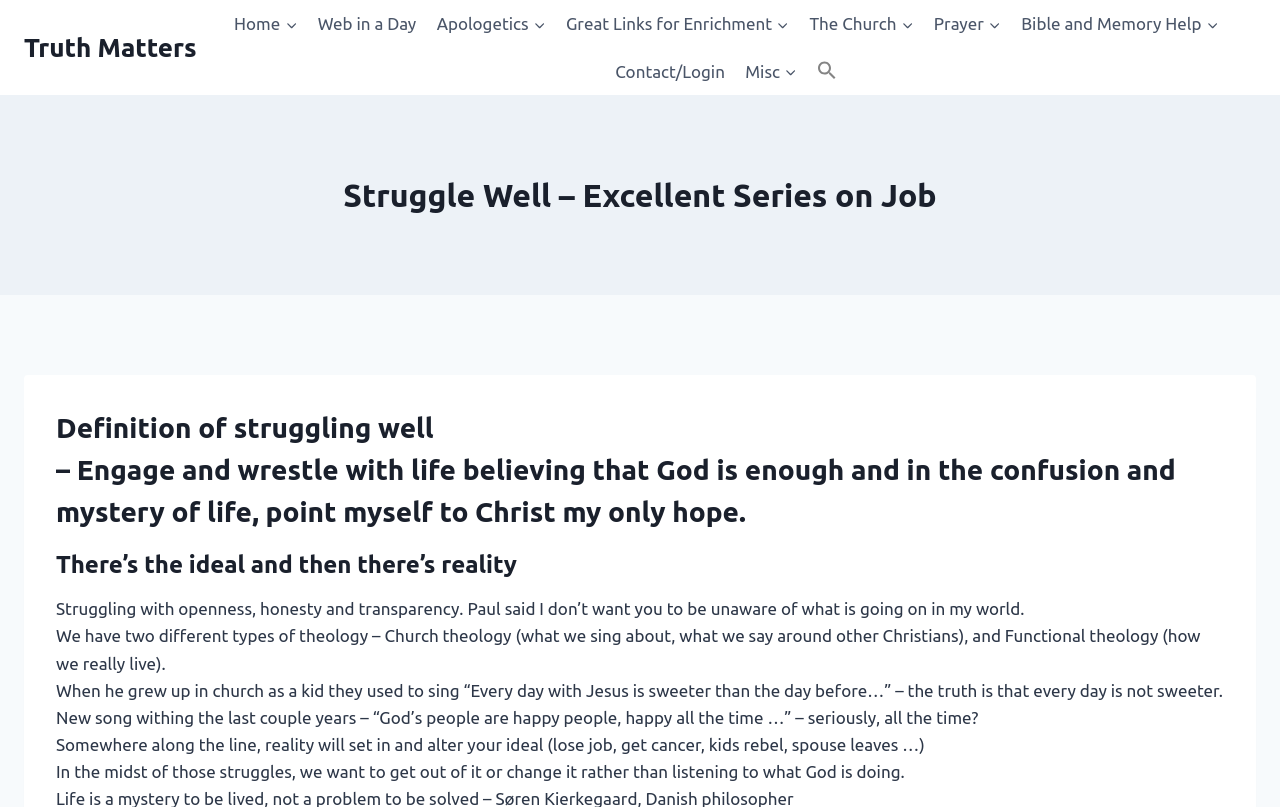Can you specify the bounding box coordinates of the area that needs to be clicked to fulfill the following instruction: "Go to the 'Apologetics' page"?

[0.333, 0.0, 0.434, 0.059]